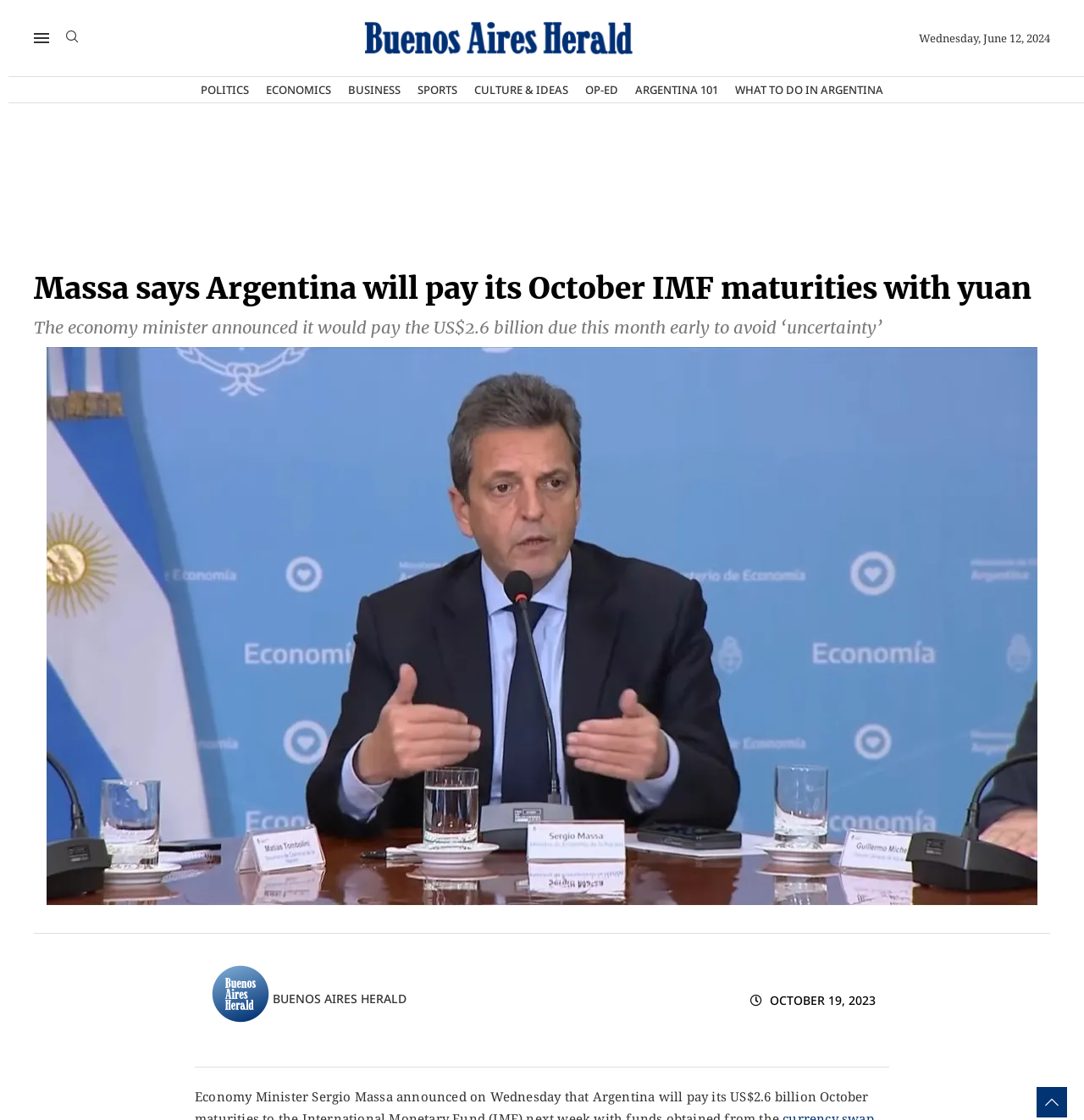Detail the webpage's structure and highlights in your description.

The webpage appears to be a news article from the Buenos Aires Herald. At the top left, there is a menu button labeled "Open Menu" and a search button. To the right of these buttons, the publication's logo, "Buenos Aires Herald", is displayed along with a link to the homepage. The current date, "Wednesday, June 12, 2024", is shown at the top right.

Below the top navigation, there are seven category links: "POLITICS", "ECONOMICS", "BUSINESS", "SPORTS", "CULTURE & IDEAS", "OP-ED", and "ARGENTINA 101", which are arranged horizontally across the page.

The main article's title, "Massa says Argentina will pay its October IMF maturities with yuan", is displayed prominently in the middle of the page. Below the title, a subtitle reads, "The economy minister announced it would pay the US$2.6 billion due this month early to avoid ‘uncertainty’".

At the bottom of the page, there is a footer section with a link to the Buenos Aires Herald and a smaller version of the publication's logo. The date "OCTOBER 19, 2023" is also displayed in this section.